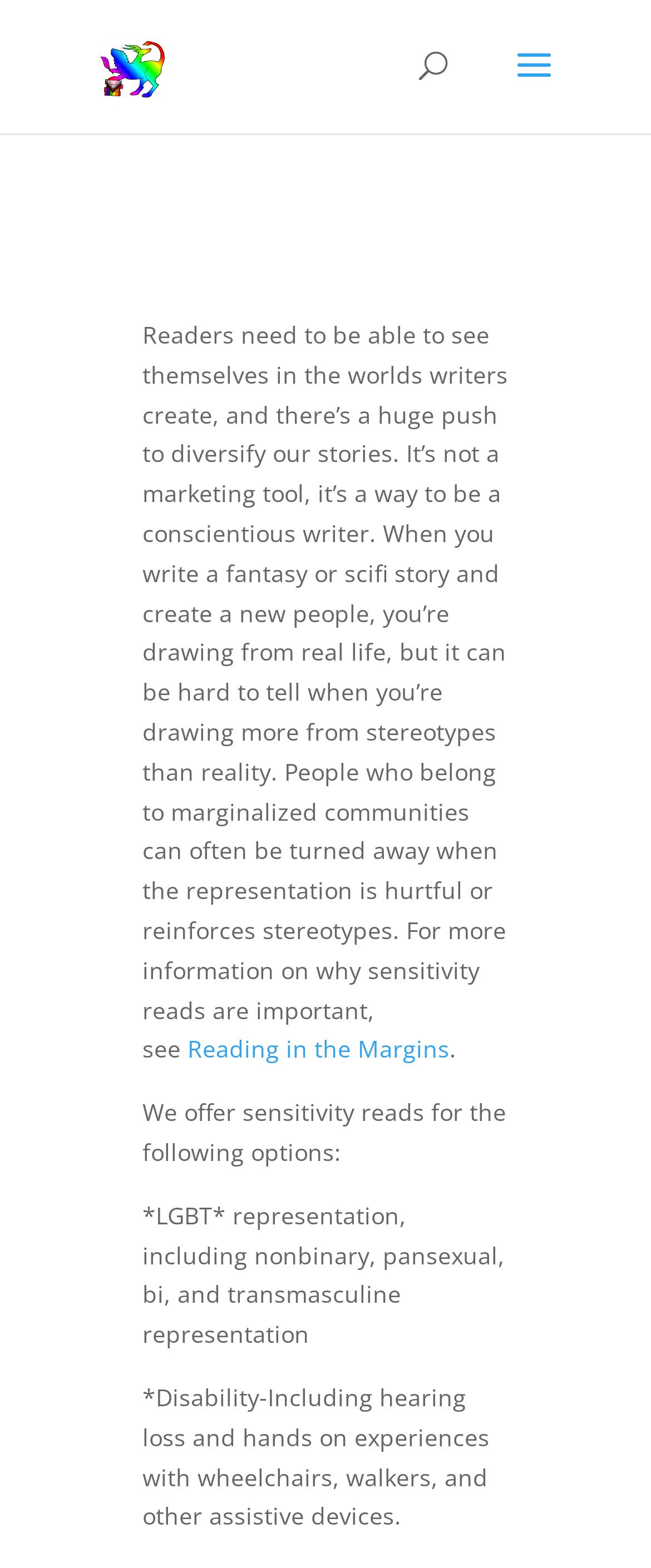Analyze the image and answer the question with as much detail as possible: 
What is the name of the linked article?

The linked article is mentioned in the text as 'Reading in the Margins', which provides more information on why sensitivity reads are important.